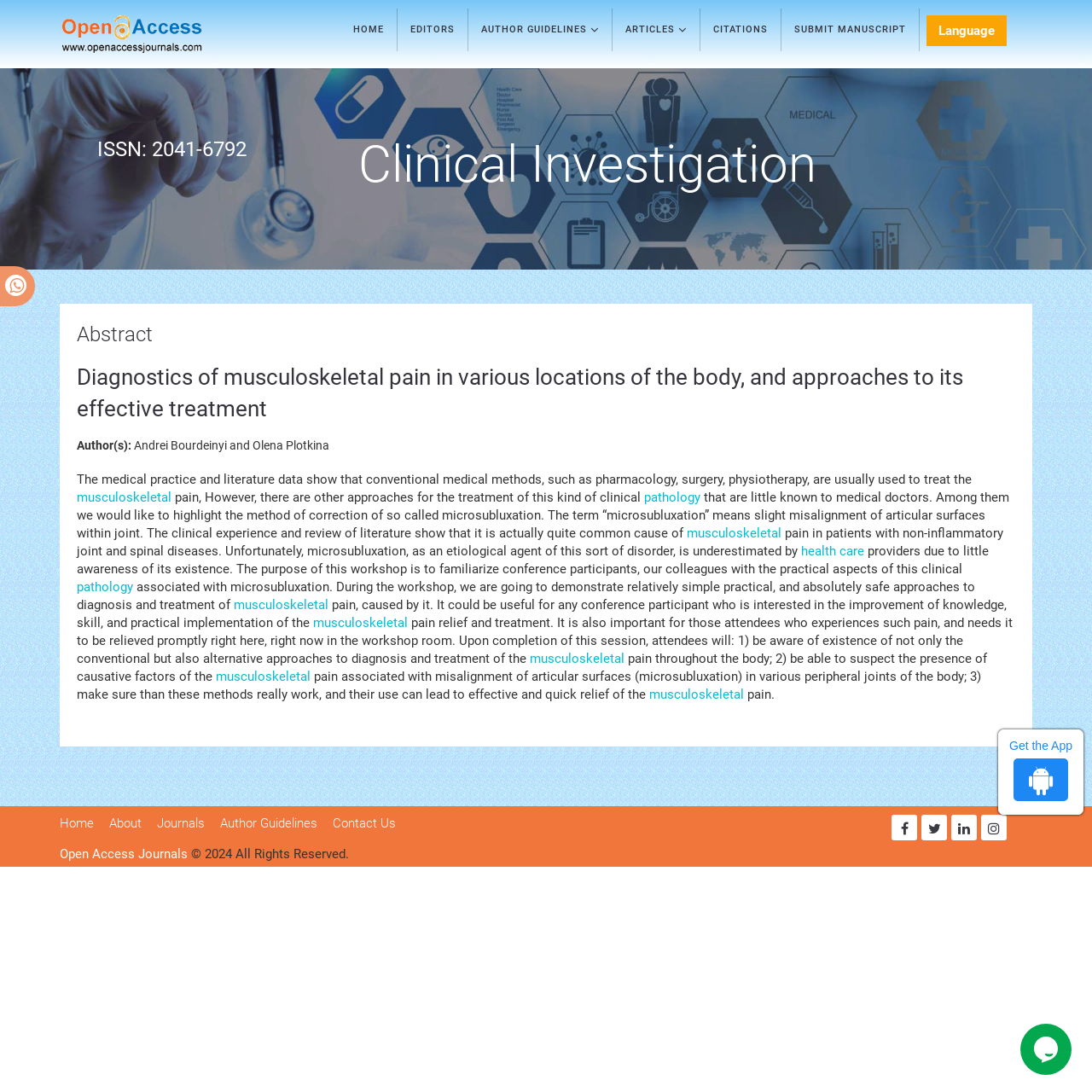Find the bounding box coordinates of the clickable element required to execute the following instruction: "Open the 'ARTICLES' page". Provide the coordinates as four float numbers between 0 and 1, i.e., [left, top, right, bottom].

[0.561, 0.008, 0.641, 0.047]